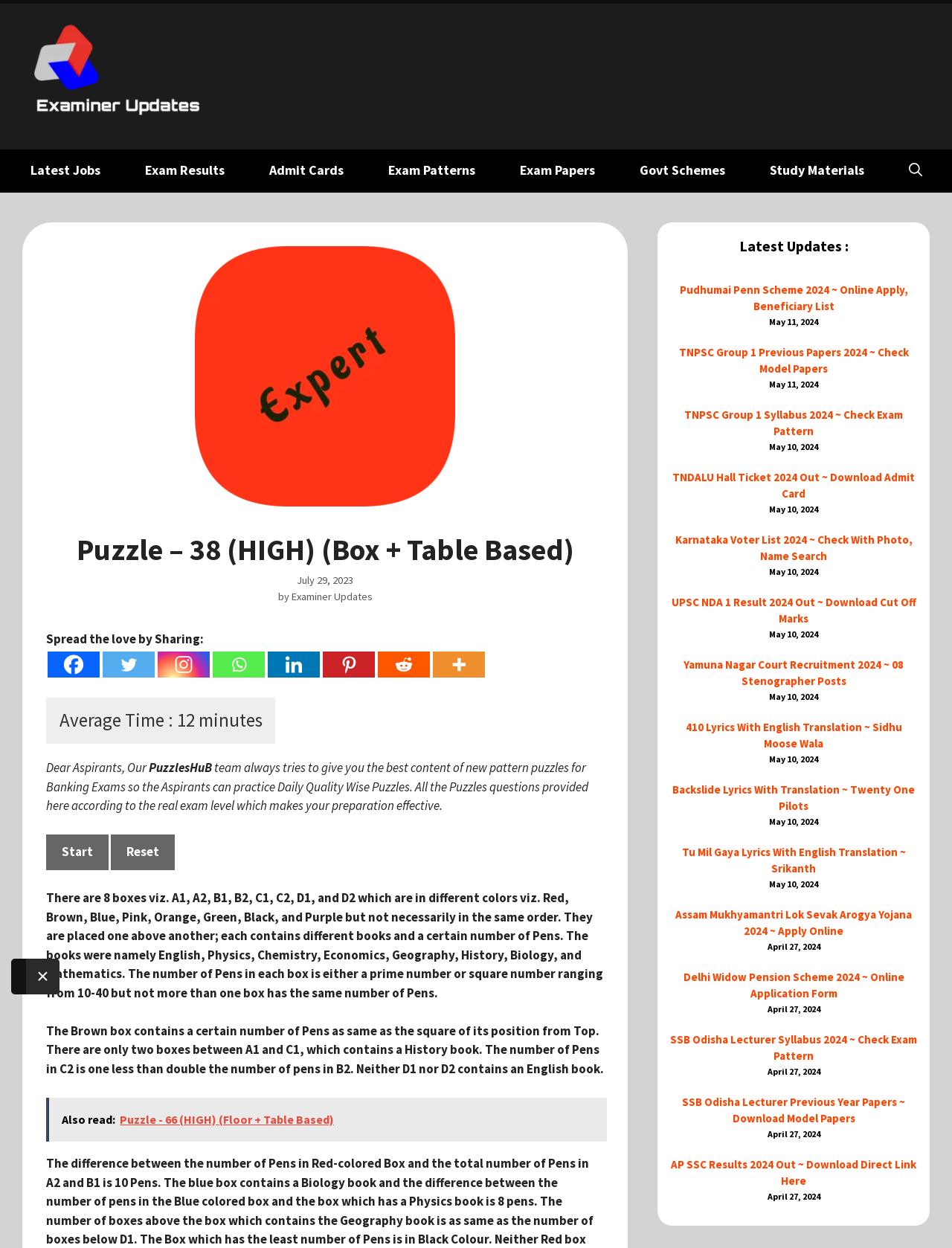Reply to the question below using a single word or brief phrase:
What is the relationship between the number of pens in C2 and B2?

One less than double